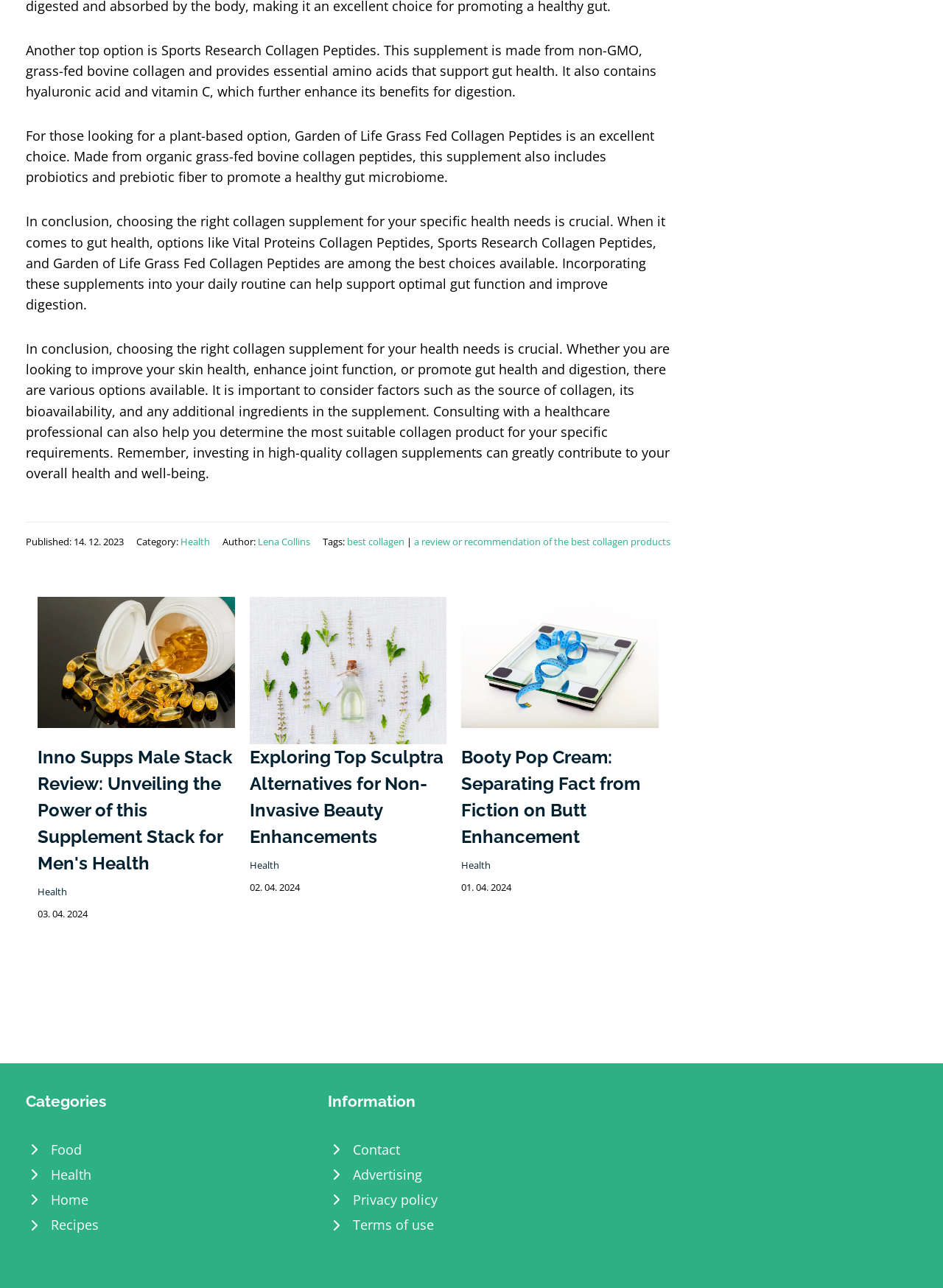Find the bounding box coordinates of the area that needs to be clicked in order to achieve the following instruction: "Explore 'Sculptra Alternatives'". The coordinates should be specified as four float numbers between 0 and 1, i.e., [left, top, right, bottom].

[0.265, 0.532, 0.474, 0.545]